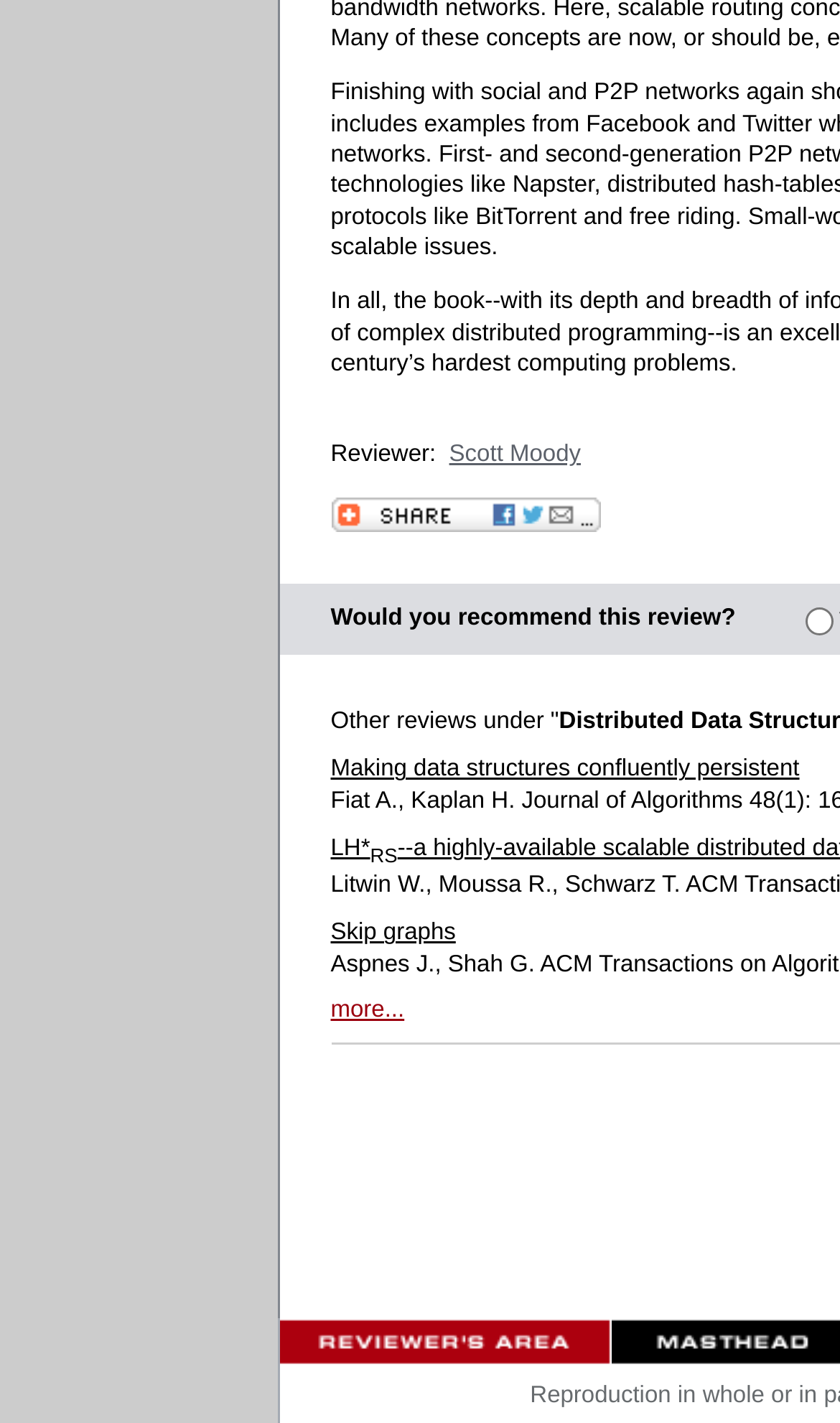How many images are there in the first row?
Based on the image, answer the question in a detailed manner.

The first row has two image elements, one with the bounding box coordinates [0.394, 0.267, 0.458, 0.304] and another with the bounding box coordinates [0.394, 0.335, 0.419, 0.35].